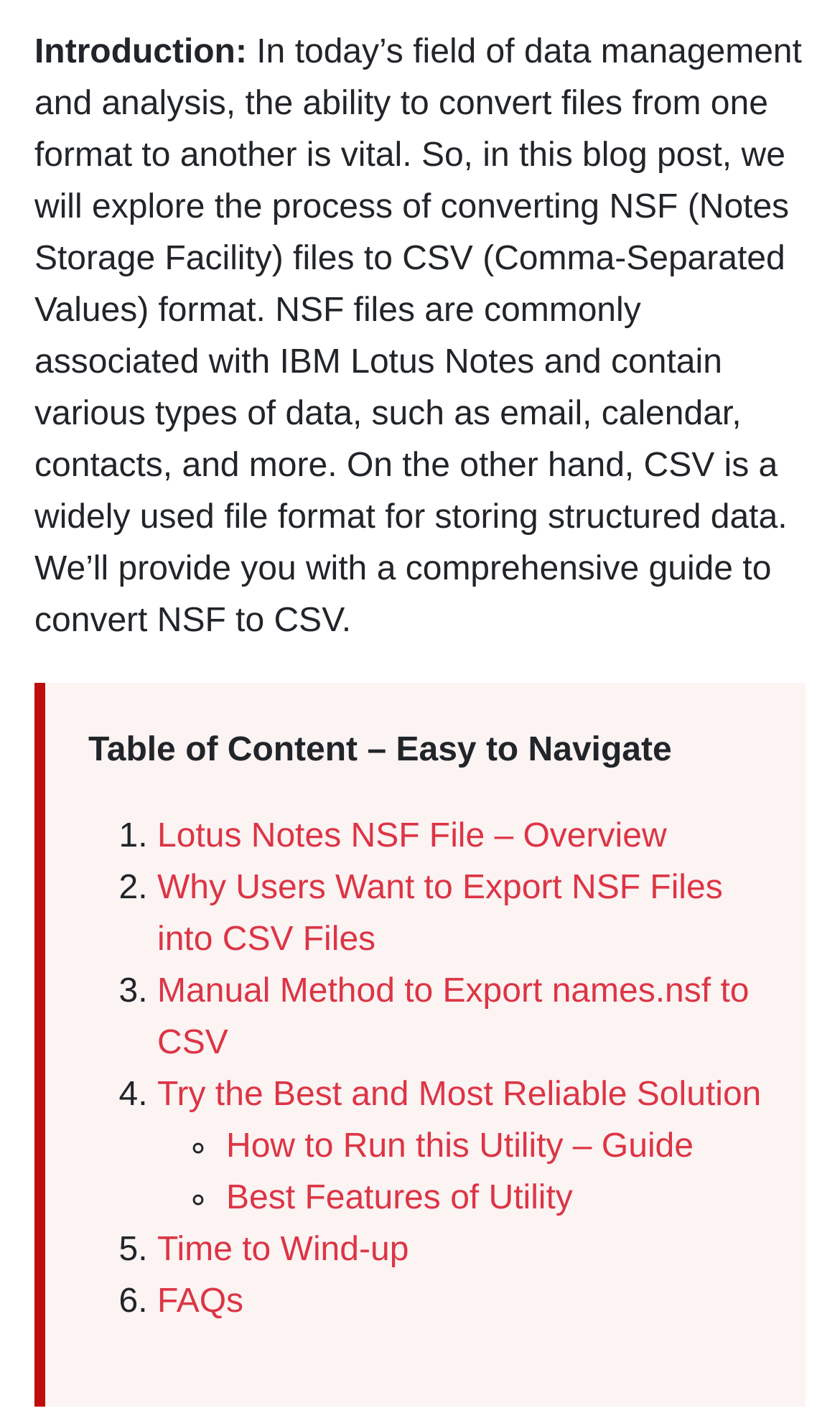Determine the bounding box coordinates for the region that must be clicked to execute the following instruction: "Check 'FAQs'".

[0.187, 0.9, 0.29, 0.926]